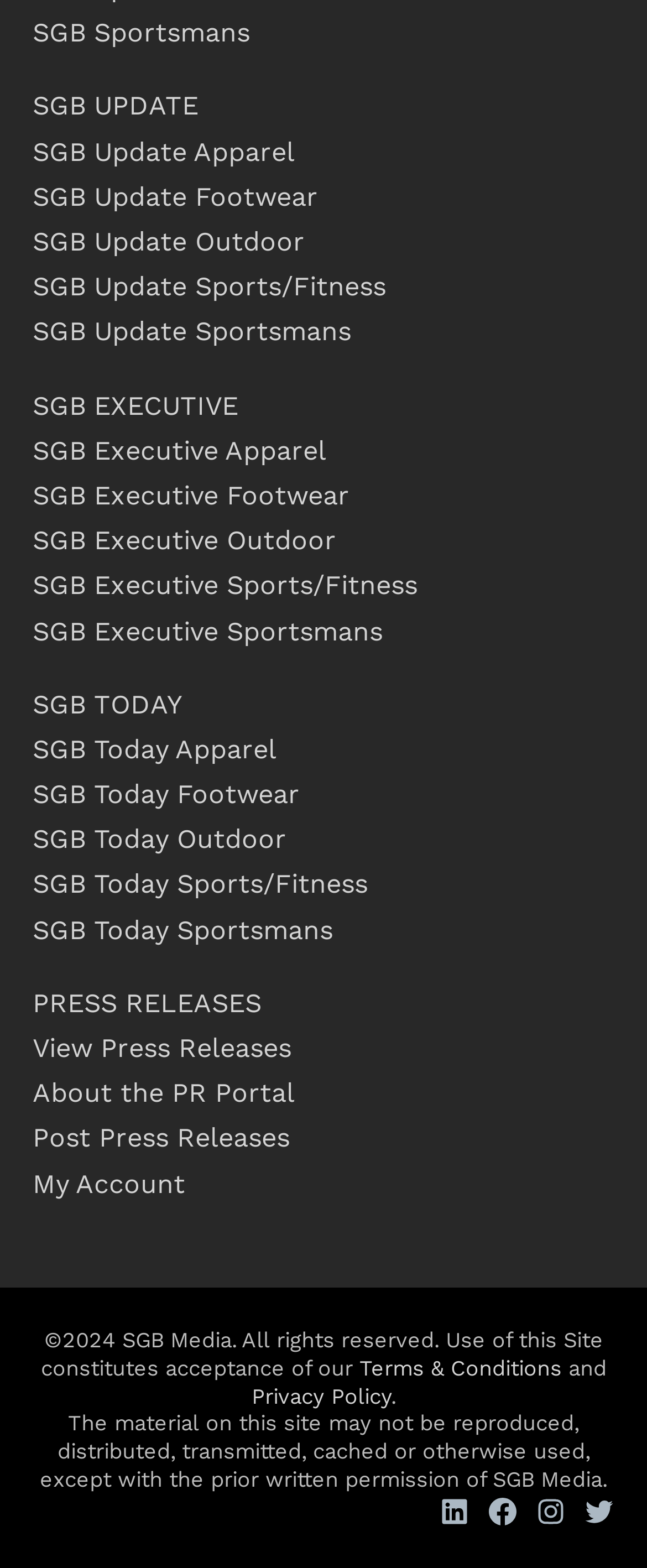From the webpage screenshot, identify the region described by About the PR Portal. Provide the bounding box coordinates as (top-left x, top-left y, bottom-right x, bottom-right y), with each value being a floating point number between 0 and 1.

[0.05, 0.687, 0.455, 0.707]